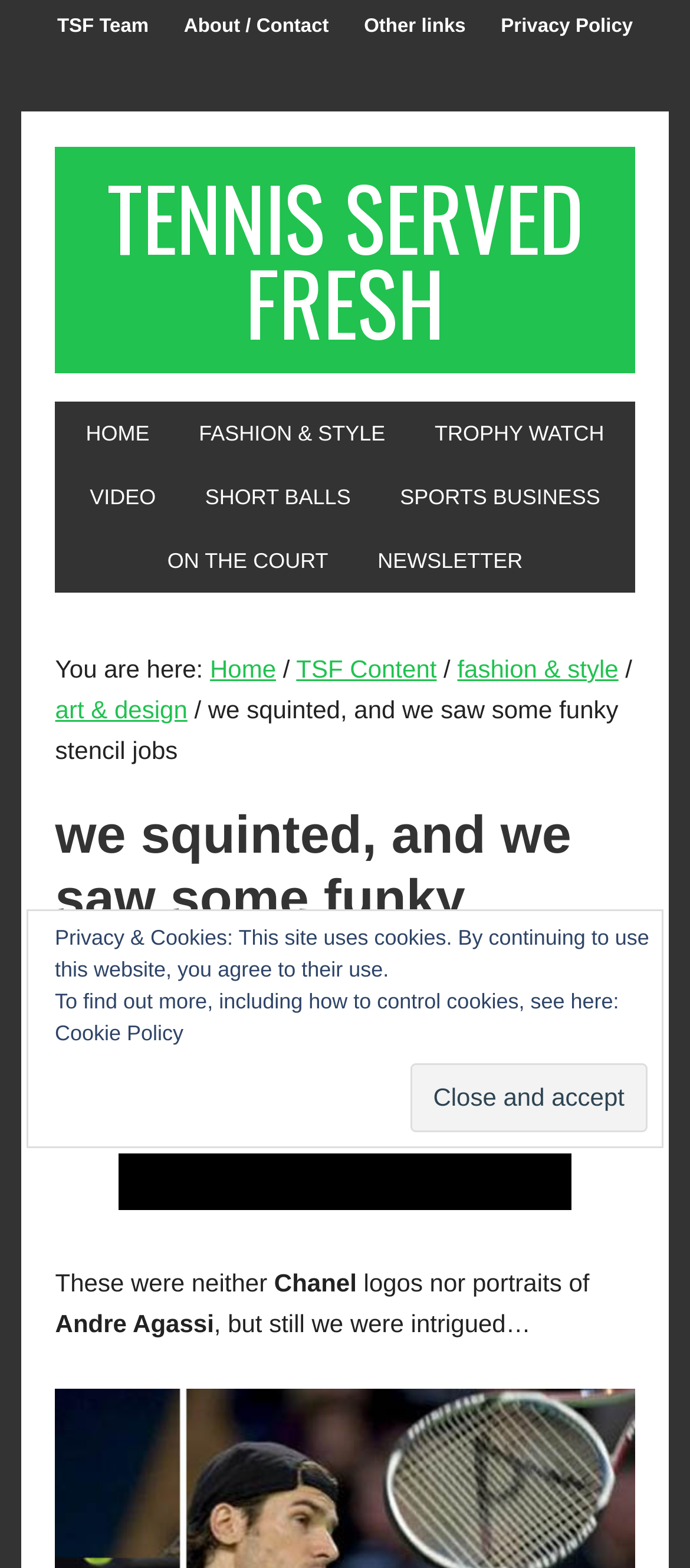Use one word or a short phrase to answer the question provided: 
Who is the author of the article?

ERWIN